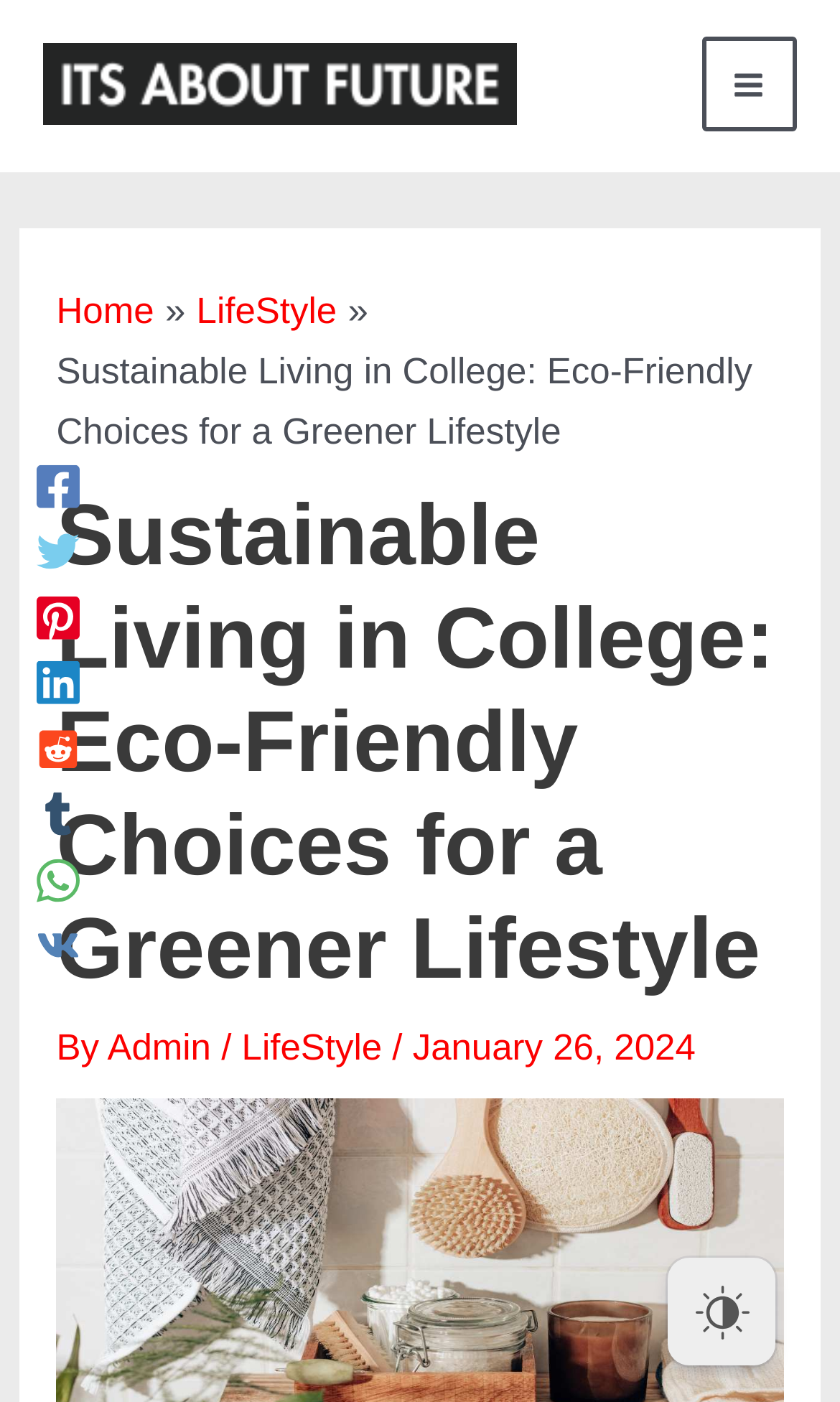Could you determine the bounding box coordinates of the clickable element to complete the instruction: "Open the Main Menu"? Provide the coordinates as four float numbers between 0 and 1, i.e., [left, top, right, bottom].

[0.835, 0.026, 0.949, 0.094]